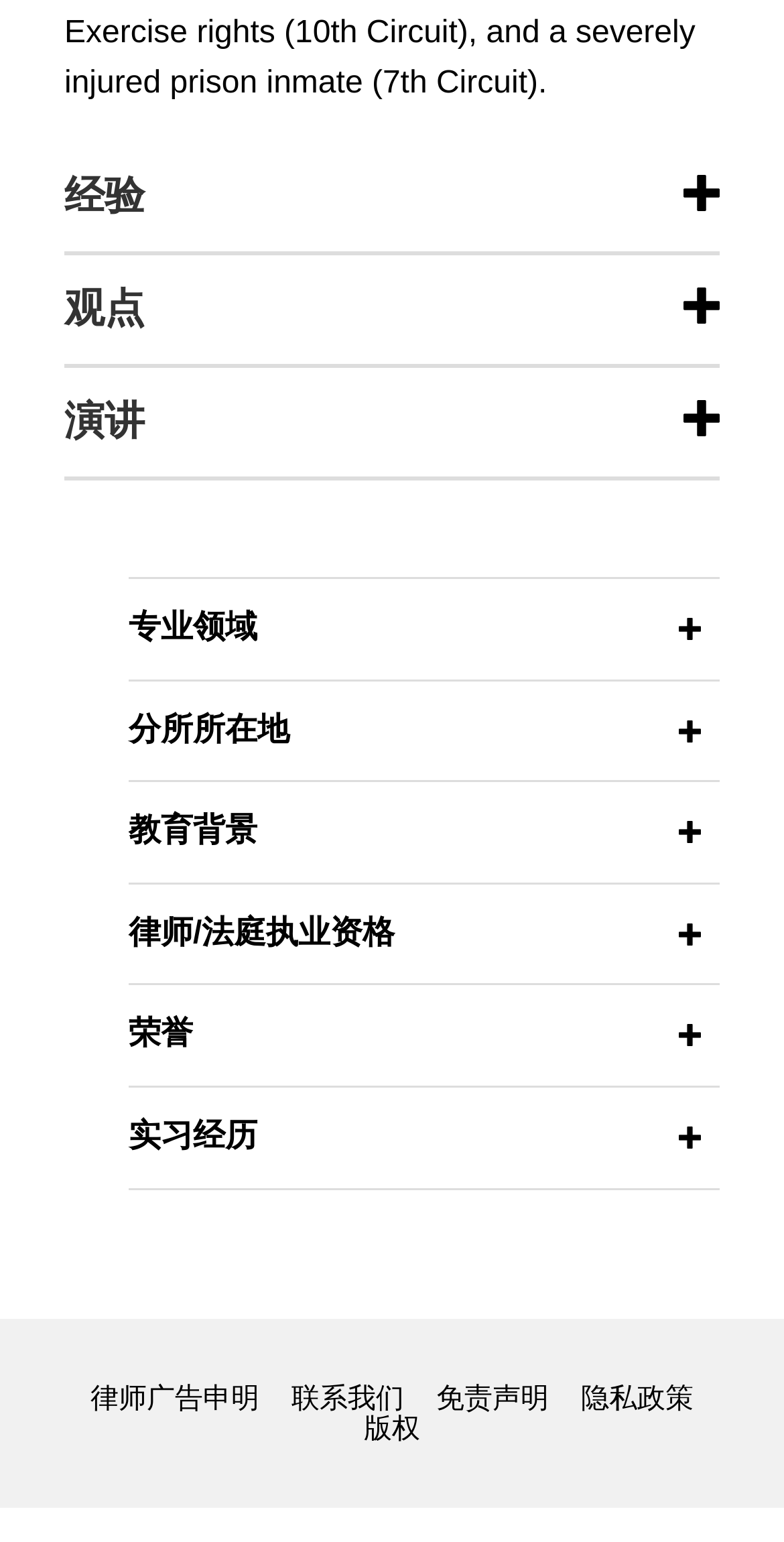How many navigation links are on the webpage?
Look at the screenshot and give a one-word or phrase answer.

5